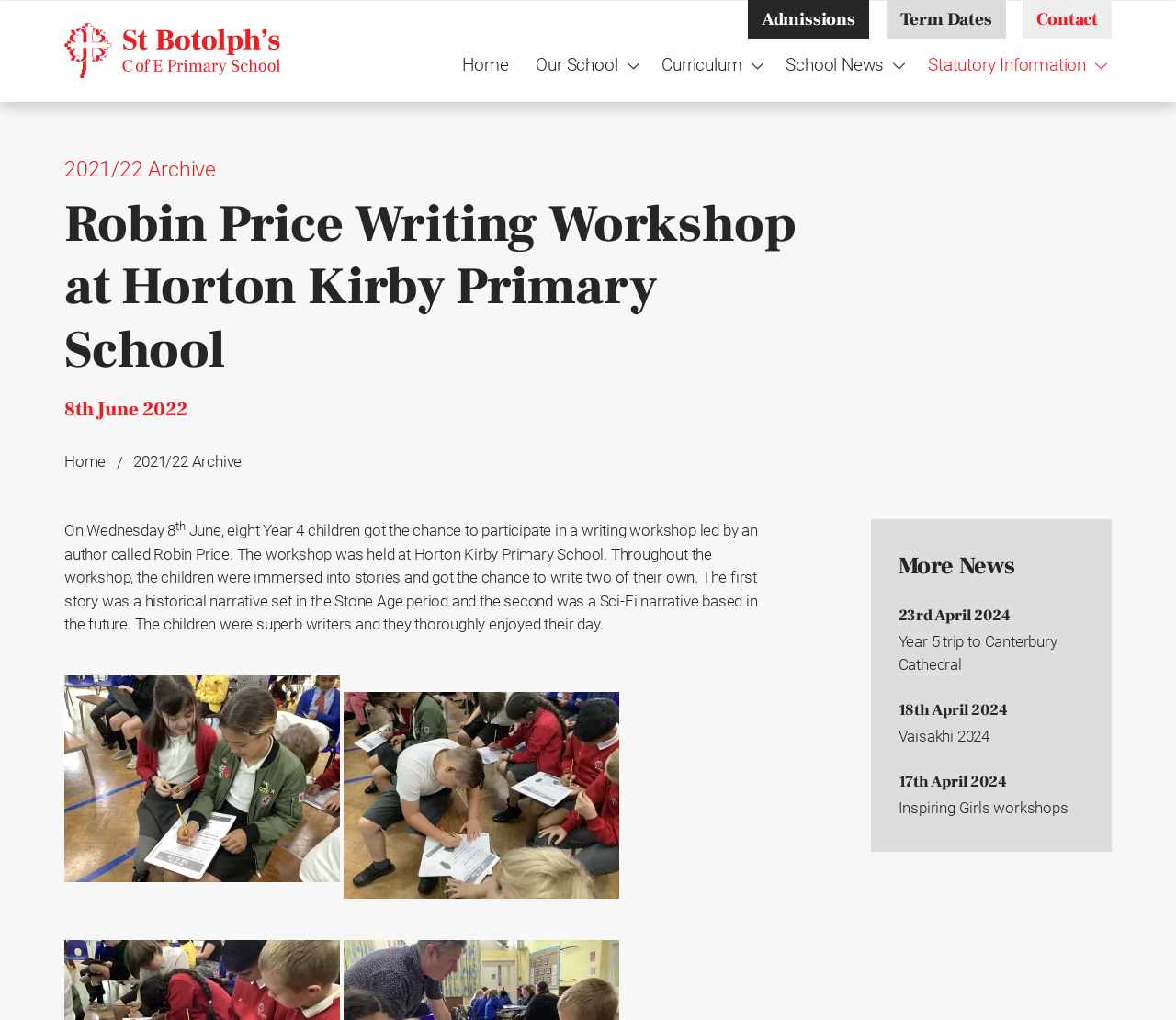Locate the primary heading on the webpage and return its text.

Robin Price Writing Workshop at Horton Kirby Primary School